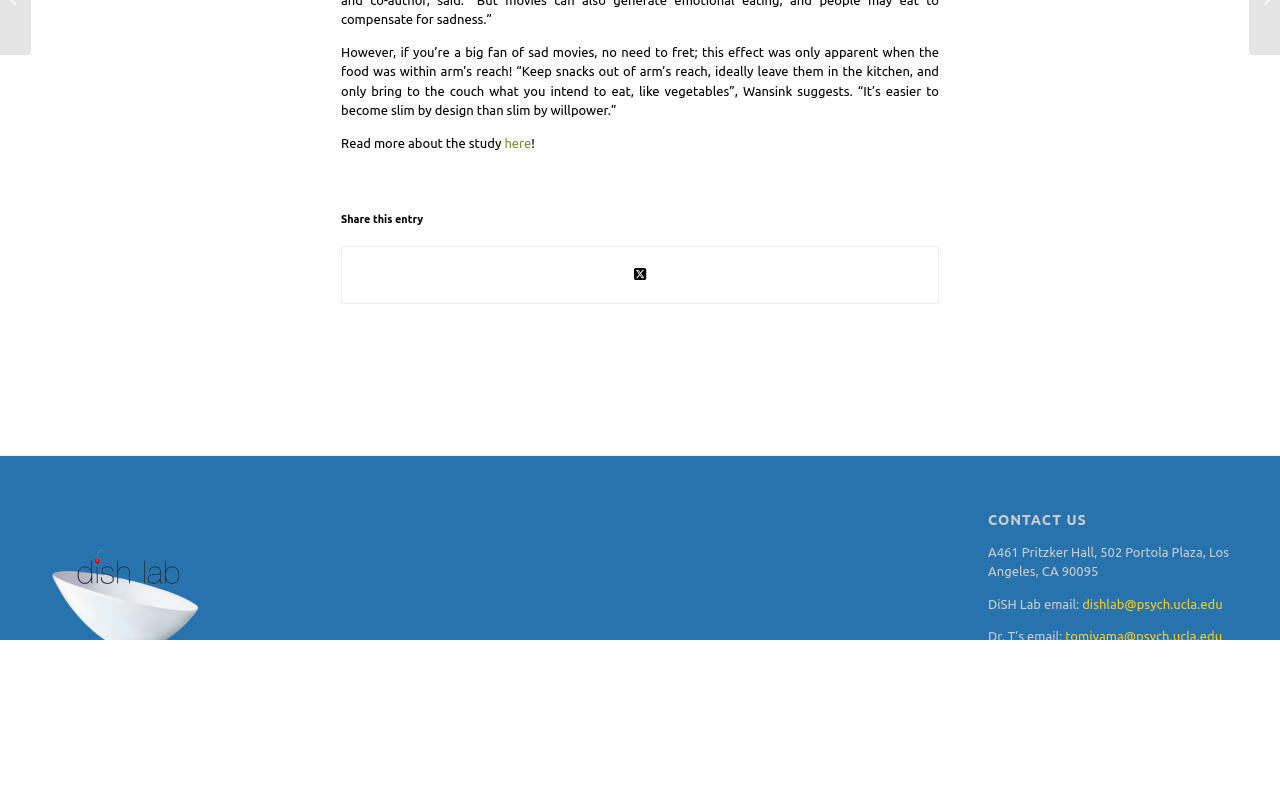Using floating point numbers between 0 and 1, provide the bounding box coordinates in the format (top-left x, top-left y, bottom-right x, bottom-right y). Locate the UI element described here: Facebook

[0.914, 0.95, 0.938, 0.987]